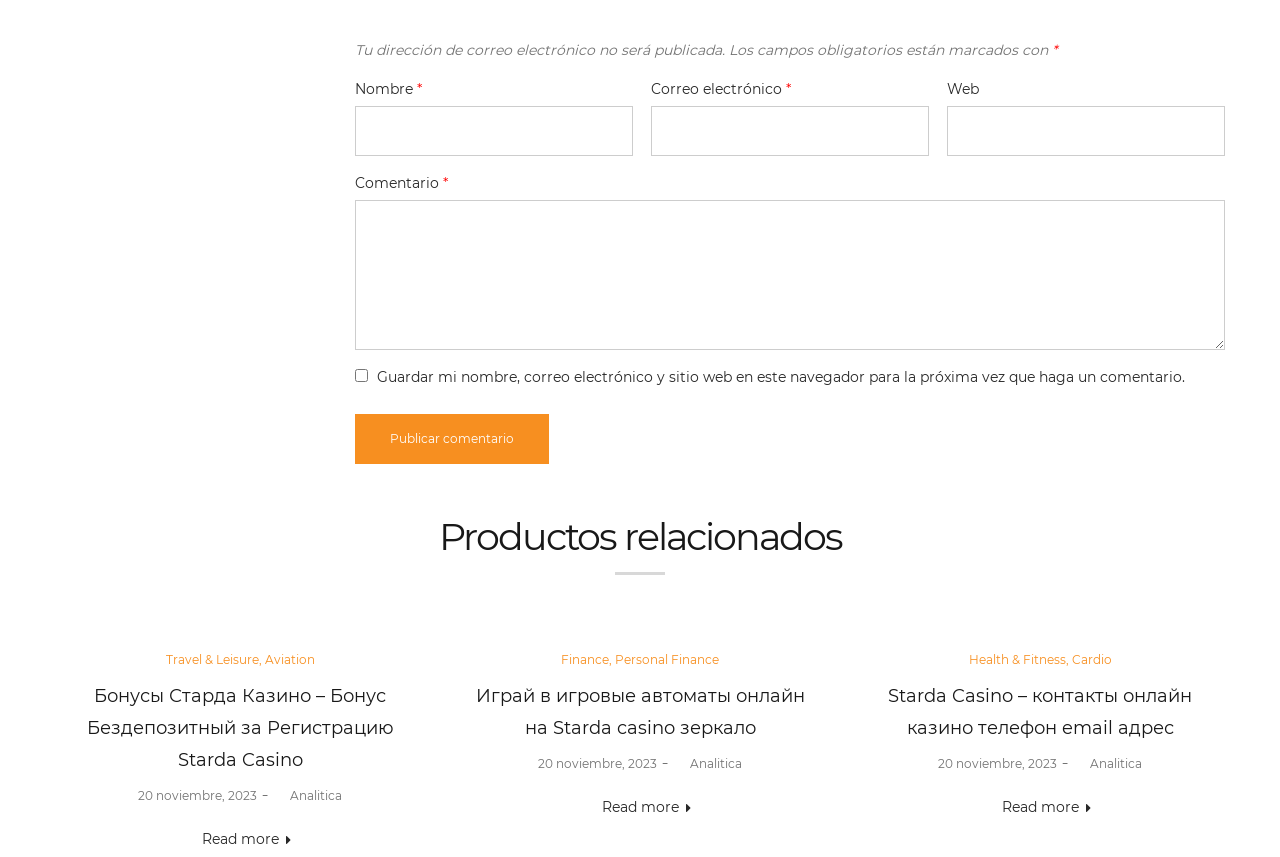Please identify the bounding box coordinates of the element that needs to be clicked to execute the following command: "Click the 'Publicar comentario' button". Provide the bounding box using four float numbers between 0 and 1, formatted as [left, top, right, bottom].

[0.277, 0.483, 0.429, 0.542]